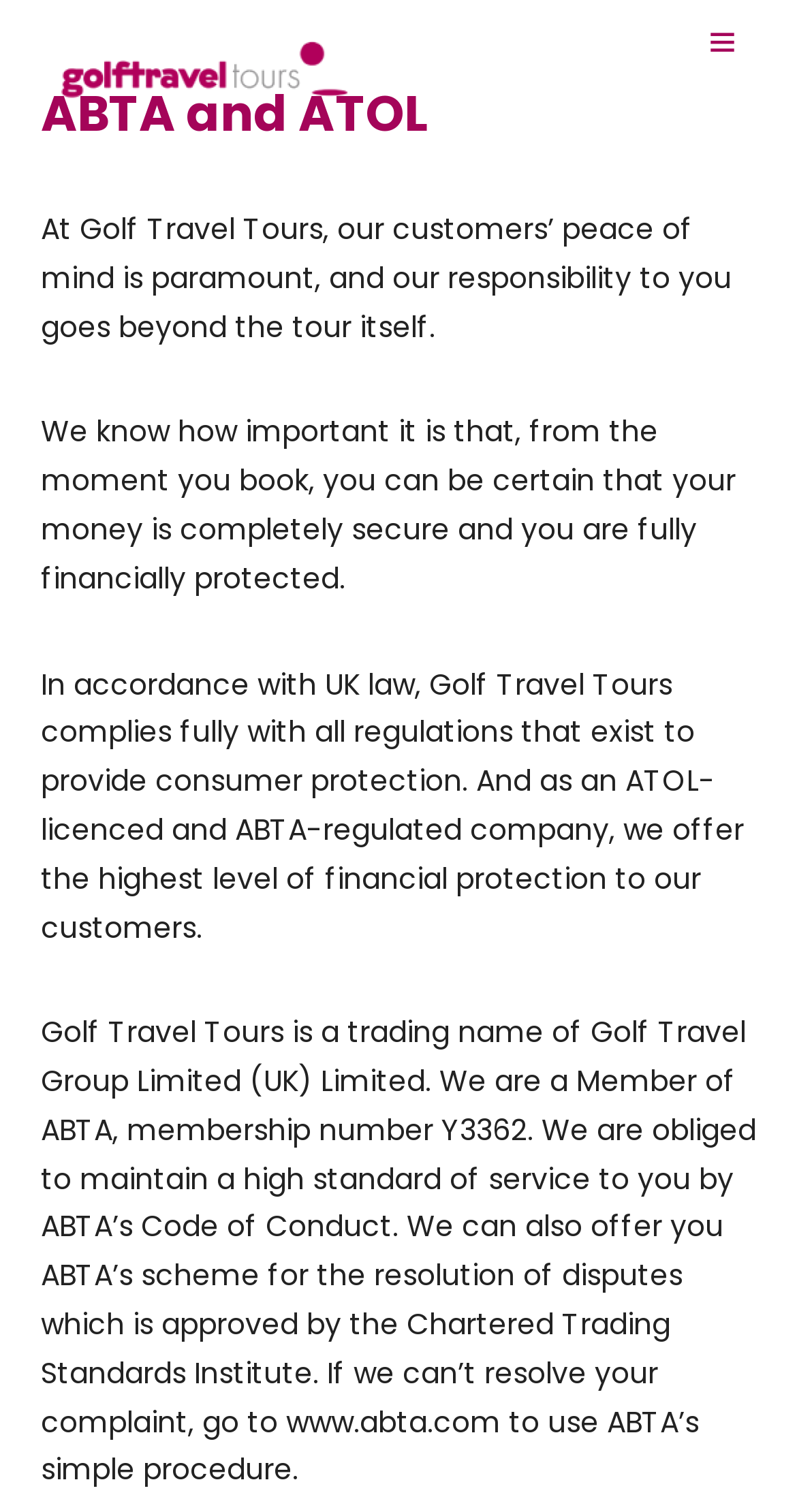Generate a thorough caption detailing the webpage content.

The webpage is about Golf Travel Tours' customer protection policies and licensing rules. At the top of the page, there is a link spanning the entire width of the page. Below this link, there is a table with a link and an image inside it, positioned near the top-left corner of the page. 

To the right of the table, there is a link with an icon. Above this link, there is a heading that reads "ABTA and ATOL" which is centered near the top of the page. 

Below the heading, there are four paragraphs of text. The first paragraph explains the importance of financial security for customers. The second paragraph elaborates on the company's commitment to providing financial protection. The third paragraph details the company's compliance with UK regulations and its membership with ABTA. The fourth and final paragraph provides more information about the company's membership with ABTA and the resolution of disputes.

At the bottom-right corner of the page, there is another link with an icon. Overall, the page has a total of five links, one image, one table, one heading, and four paragraphs of text.